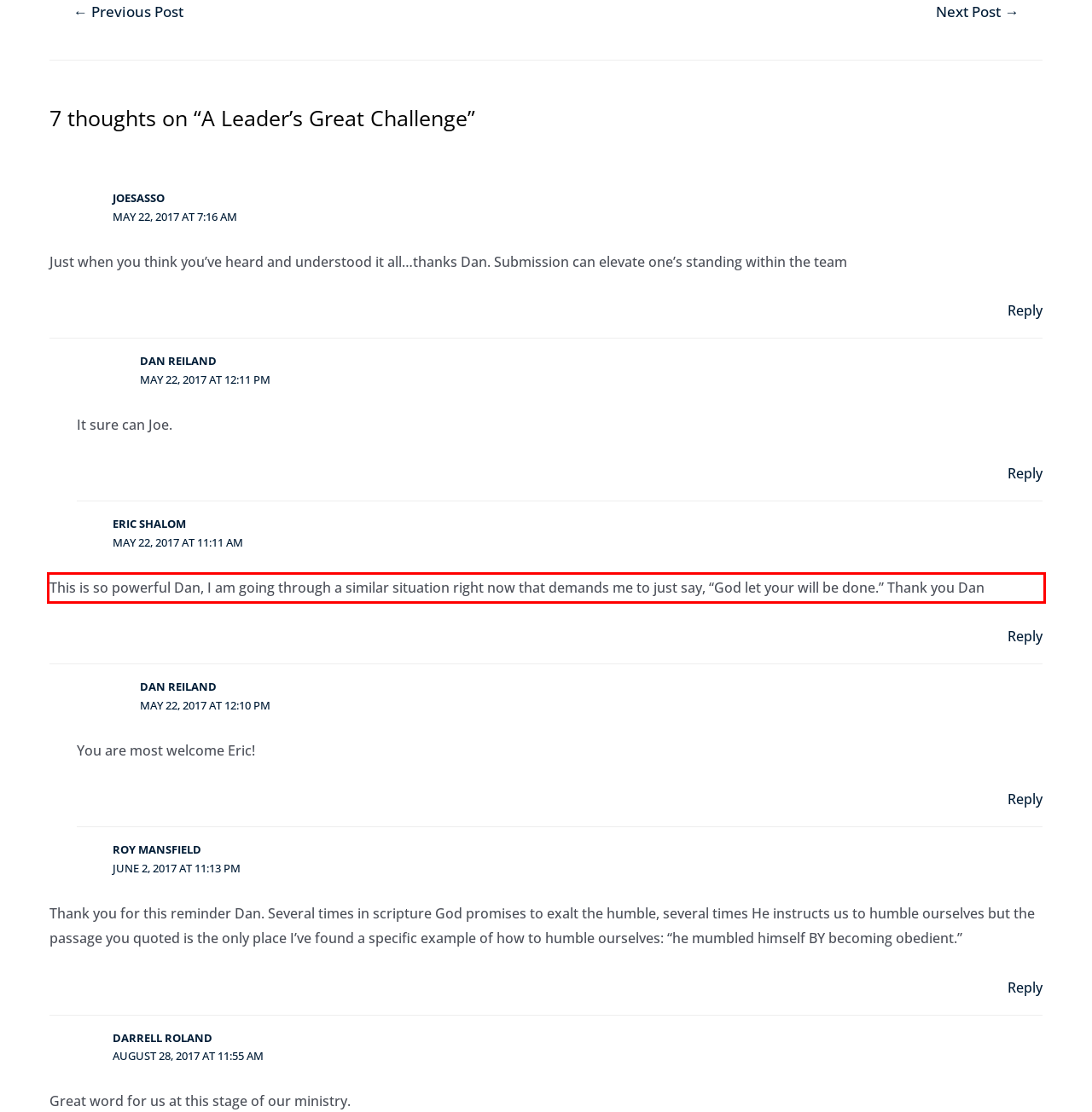Locate the red bounding box in the provided webpage screenshot and use OCR to determine the text content inside it.

This is so powerful Dan, I am going through a similar situation right now that demands me to just say, “God let your will be done.” Thank you Dan